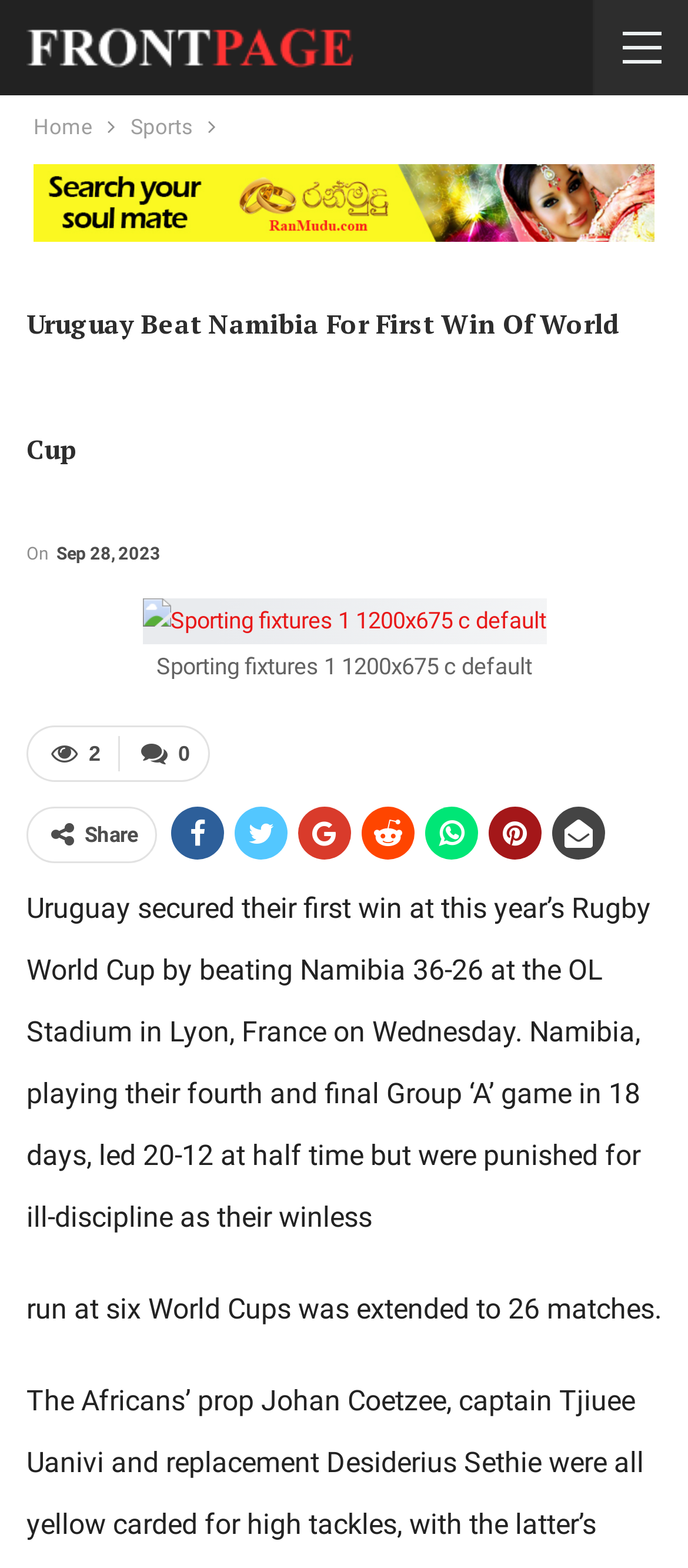Using details from the image, please answer the following question comprehensively:
Who won the Rugby World Cup match?

The answer can be found in the article's content, which states 'Uruguay secured their first win at this year’s Rugby World Cup by beating Namibia 36-26 at the OL Stadium in Lyon, France on Wednesday.'